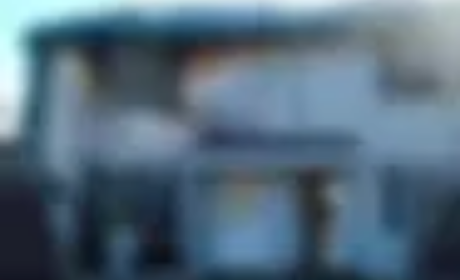Describe the image thoroughly, including all noticeable details.

The image depicts a building that has suffered from significant fire damage, showcasing the aftermath of a recent incident. The exterior walls appear charred and discolored, suggesting extensive exposure to flames. The roofline is partially collapsed, further emphasizing the destructive impact of the fire. This visual serves as a stark reminder of the devastating effects that flames can have on property, underlining the critical need for professional fire and soot damage cleanup services. The image aligns with the context of emergency responses to commercial water damage and fire incidents, highlighting the urgency and importance of restoration expertise. Fire Water Pros is mentioned as a resource for immediate support and remediation in such distressing situations.